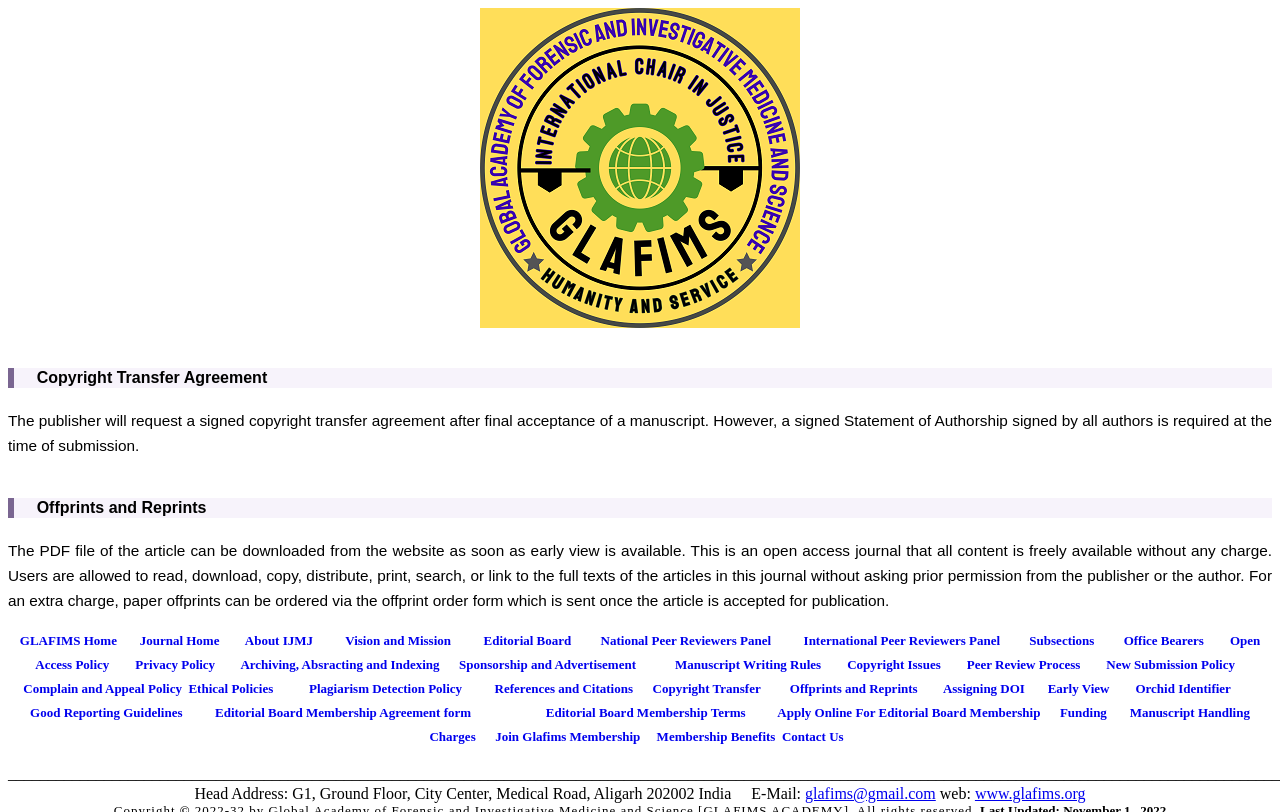What is the peer review process of the journal?
Please provide a single word or phrase as the answer based on the screenshot.

Not specified